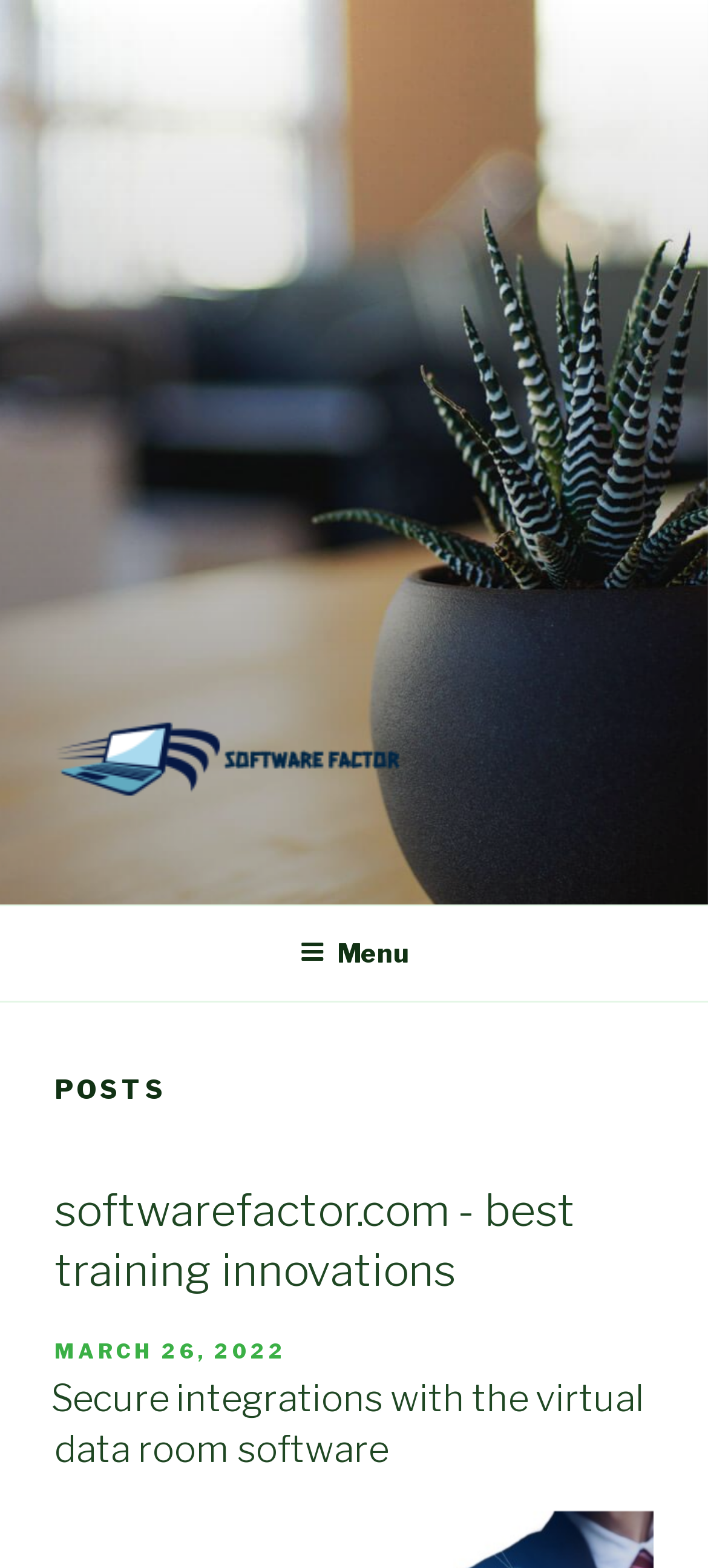What is the bounding box coordinate of the 'SOFTWAREFACTOR.COM' link?
From the image, respond using a single word or phrase.

[0.077, 0.559, 0.948, 0.593]